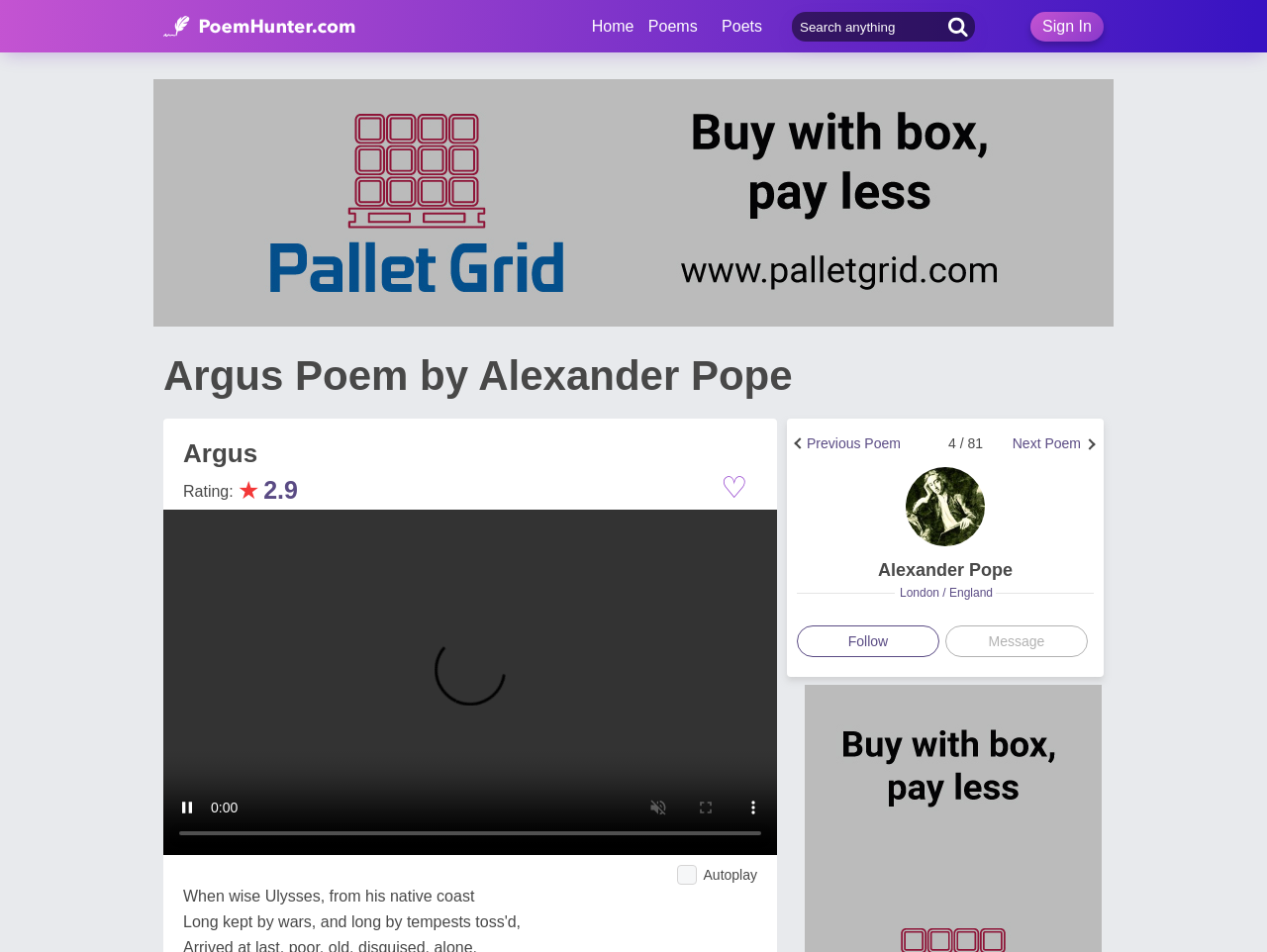Offer a comprehensive description of the webpage’s content and structure.

The webpage is about the poem "Argus" by Alexander Pope. At the top left, there is a logo and a link to "PoemHunter.com: Poems - Poets - Poetry". On the top right, there are links to "Sign In" and a search box where users can search for anything. Below the search box, there are links to "Home", "Poems", and "Poets".

In the main content area, there is a heading that reads "Argus Poem by Alexander Pope". Below the heading, there is a rating section with a rating of 2.9 out of 5 stars. To the right of the rating, there is a heart symbol.

Below the rating section, there is a video player that takes up most of the width of the page. The video player has controls such as play, pause, unmute, and full screen. There is also a slider to scrub through the video.

To the right of the video player, there is a section with information about the poem, including the poem's title, "Argus", and a snippet of the poem's text, "When wise Ulysses, from his native coast". Below this section, there are links to navigate to the next or previous poem, as well as a counter showing the current poem's position out of 81.

At the bottom of the page, there is a section about the poet, Alexander Pope, with a link to his profile and a photo of him. There is also information about his location, "London / England", and links to follow or message him.